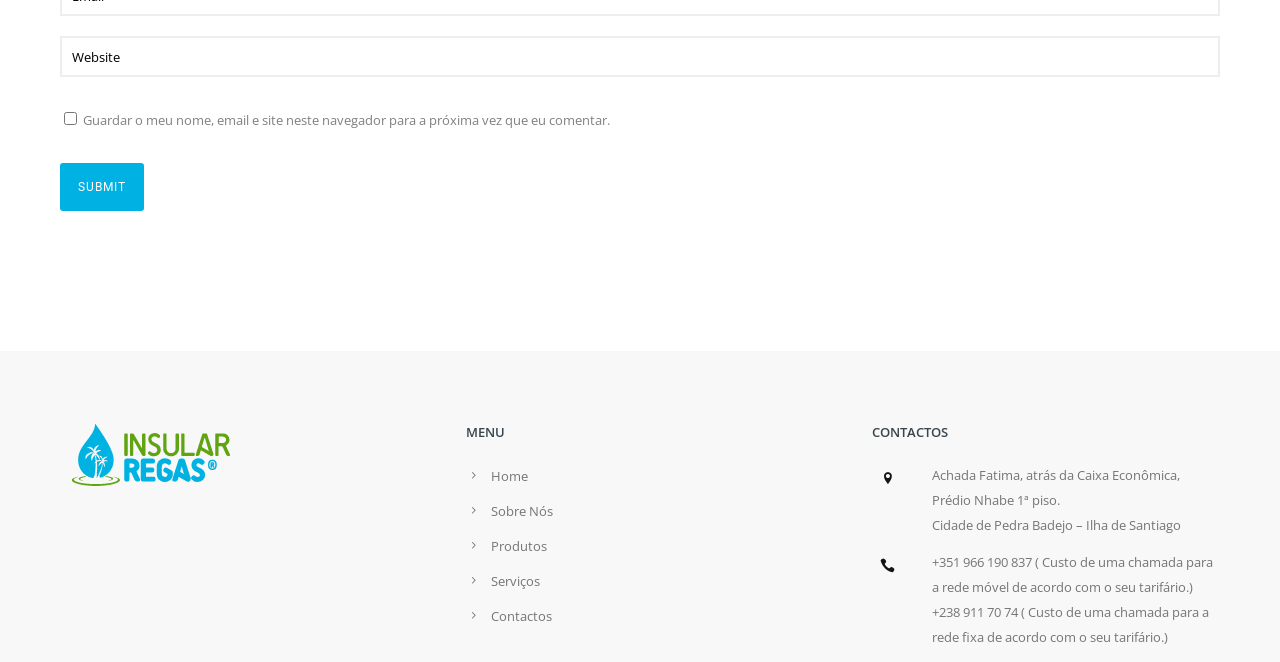Please identify the coordinates of the bounding box that should be clicked to fulfill this instruction: "Check save my name and email".

[0.05, 0.169, 0.06, 0.189]